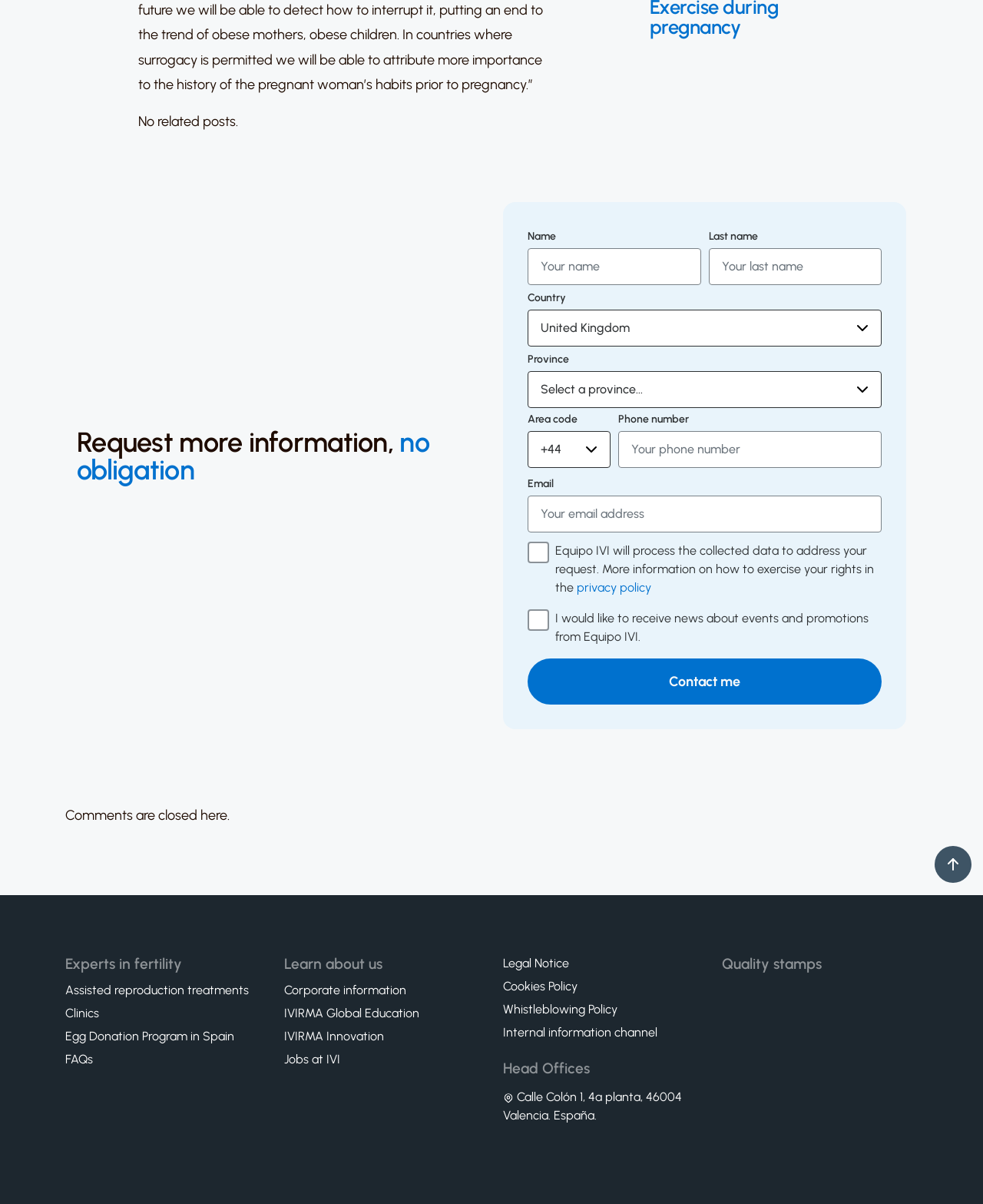Could you highlight the region that needs to be clicked to execute the instruction: "Select your country"?

[0.537, 0.257, 0.897, 0.288]